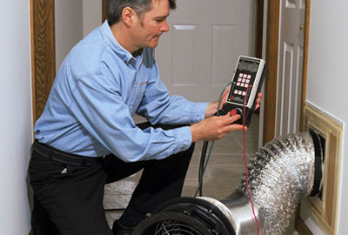Respond with a single word or phrase for the following question: 
What is the duct made of?

shiny metal